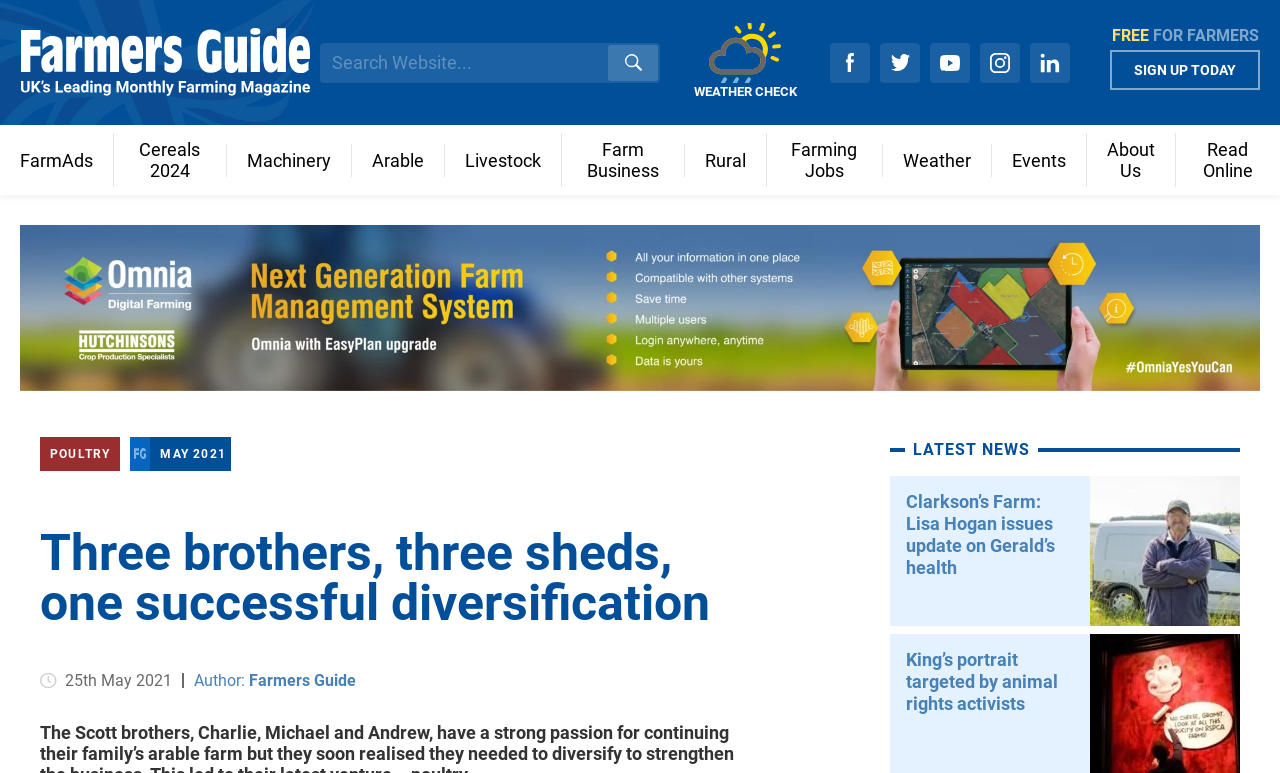What type of content is presented in the 'LATEST NEWS' section?
Please provide a comprehensive answer to the question based on the webpage screenshot.

The 'LATEST NEWS' section contains multiple articles with headings and images, which suggests that this section presents news articles related to farming and agriculture.